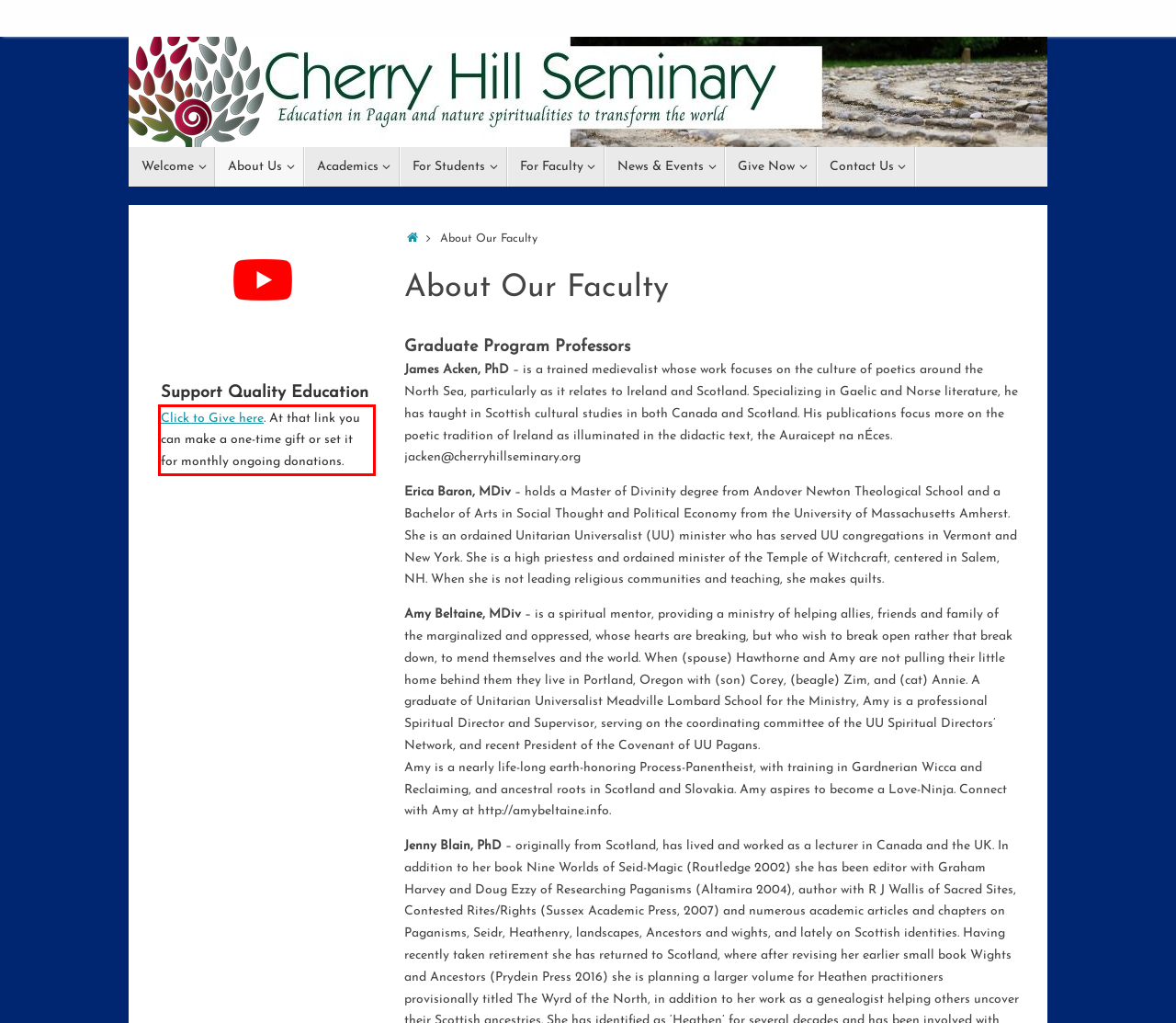Analyze the red bounding box in the provided webpage screenshot and generate the text content contained within.

Click to Give here. At that link you can make a one-time gift or set it for monthly ongoing donations.